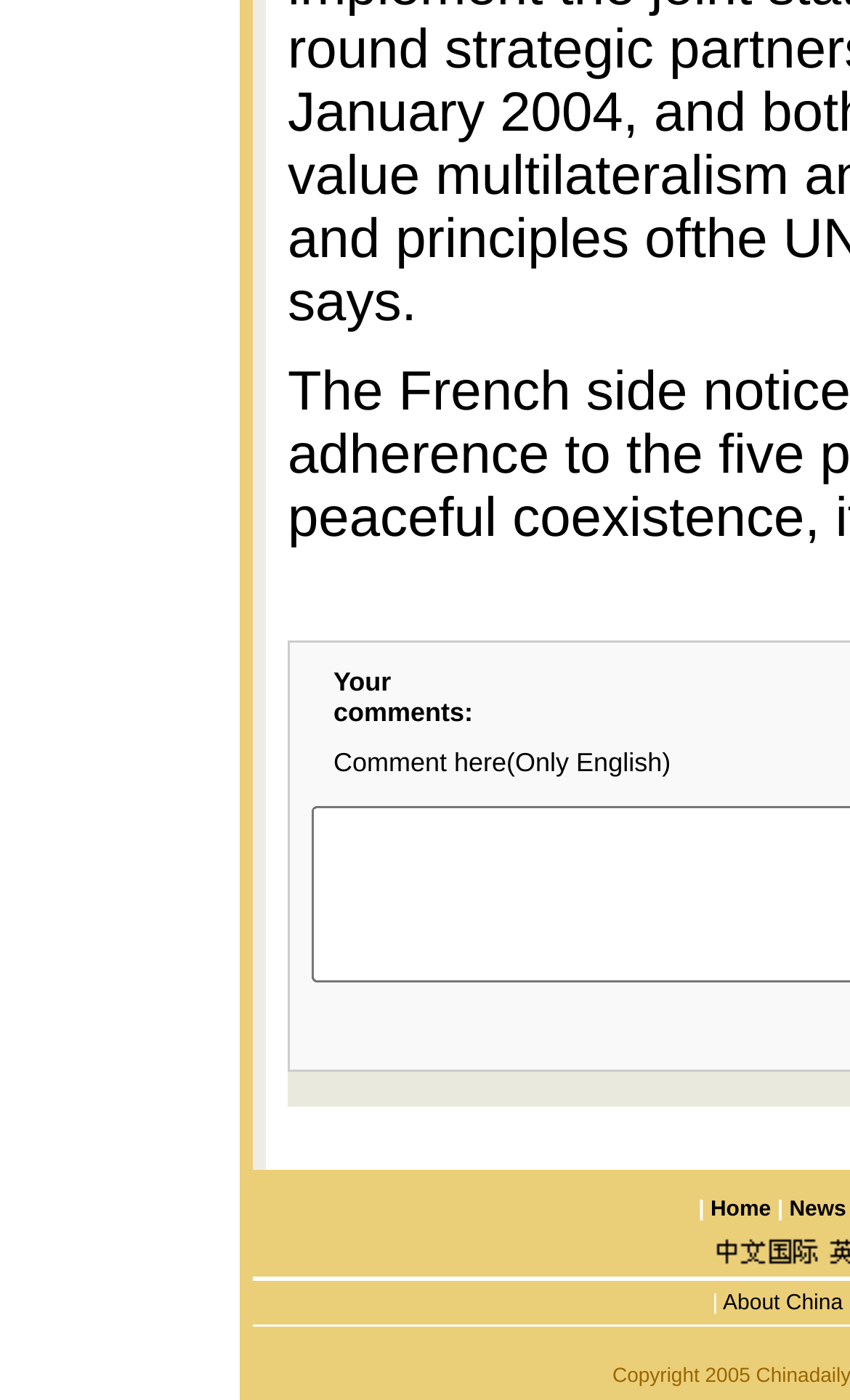What is the purpose of the icons?
Please respond to the question with a detailed and thorough explanation.

The icons are located next to each other and have similar bounding box coordinates, which suggests that they might be used for rating or providing feedback, although their exact purpose is not explicitly stated on the webpage.